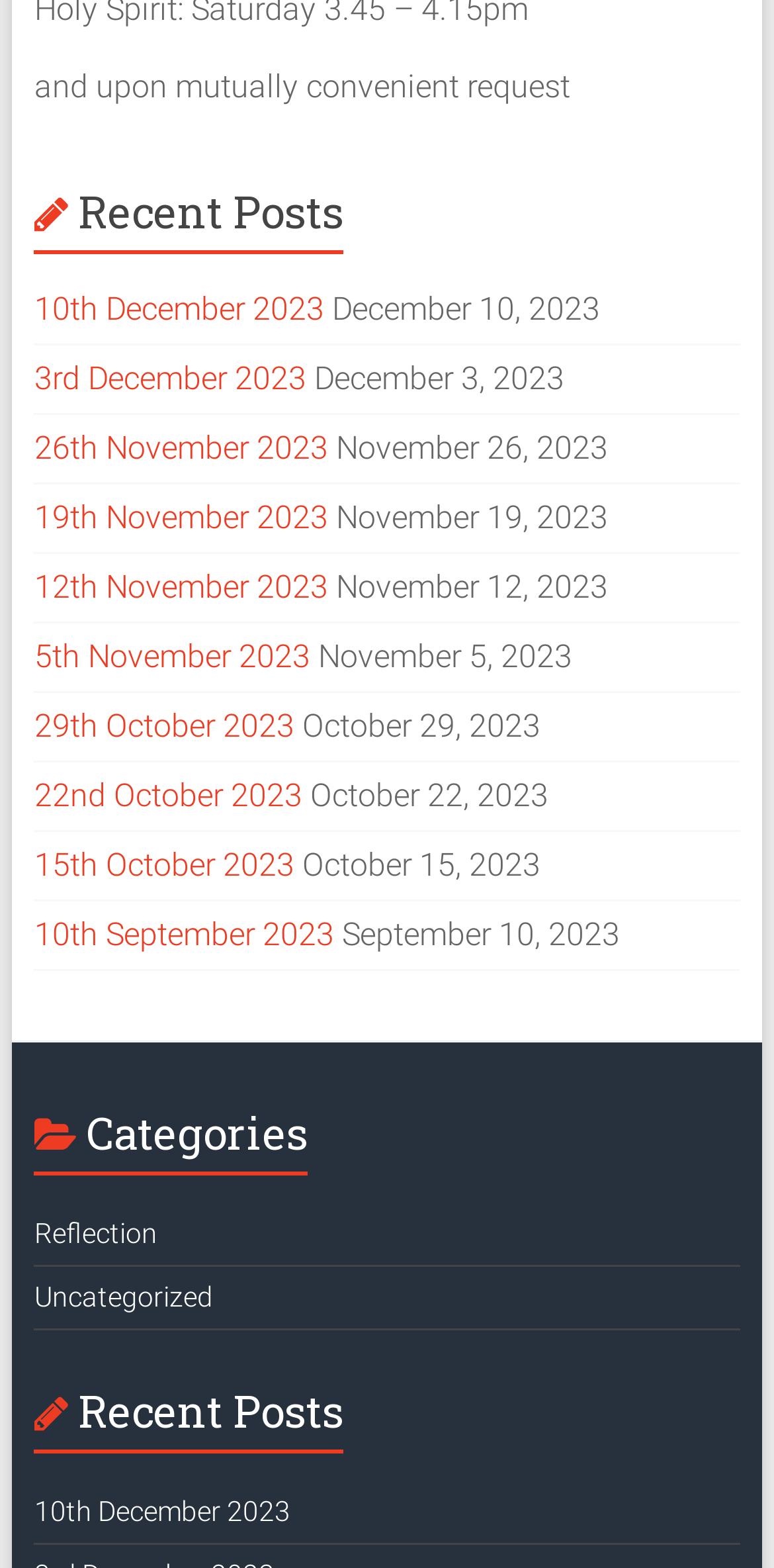Please identify the bounding box coordinates of the area that needs to be clicked to fulfill the following instruction: "go to post dated 10th December 2023 again."

[0.044, 0.954, 0.375, 0.974]